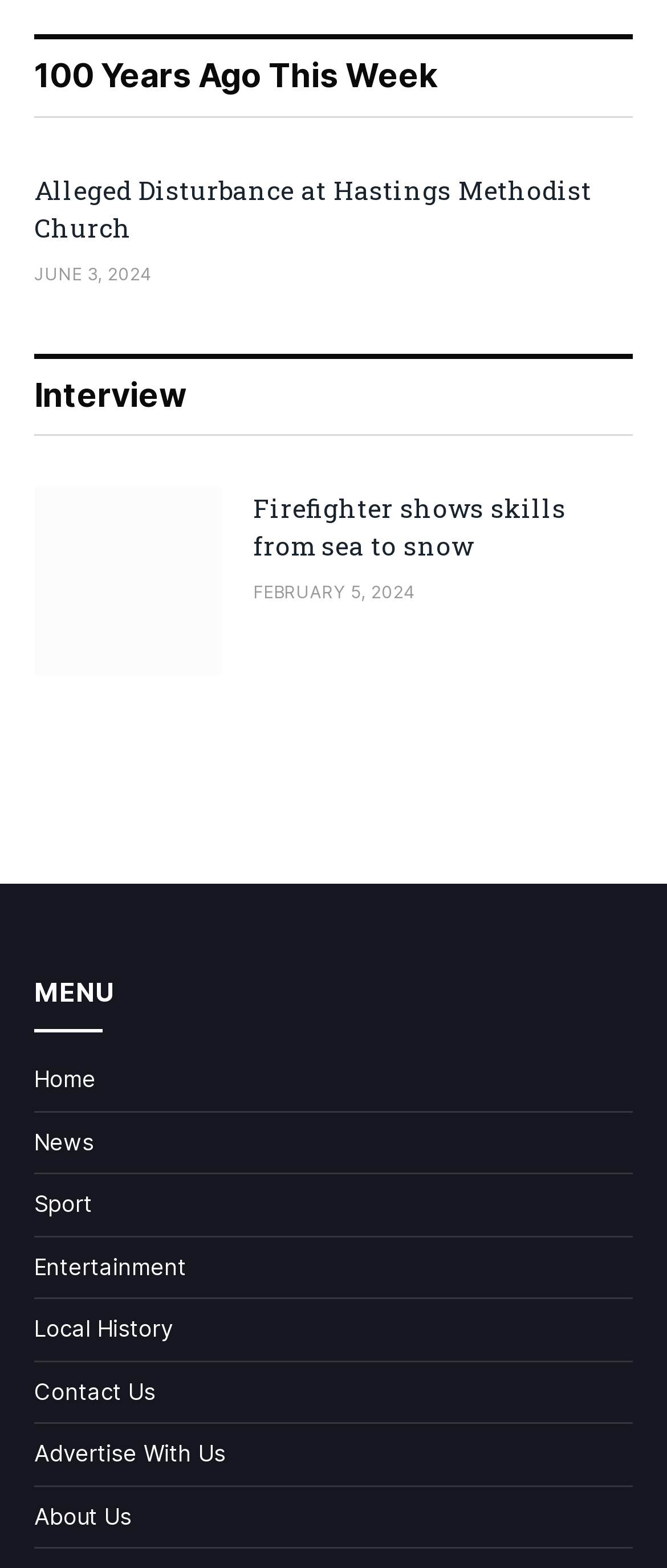What is the title of the second article?
Using the picture, provide a one-word or short phrase answer.

Firefighter shows skills from sea to snow